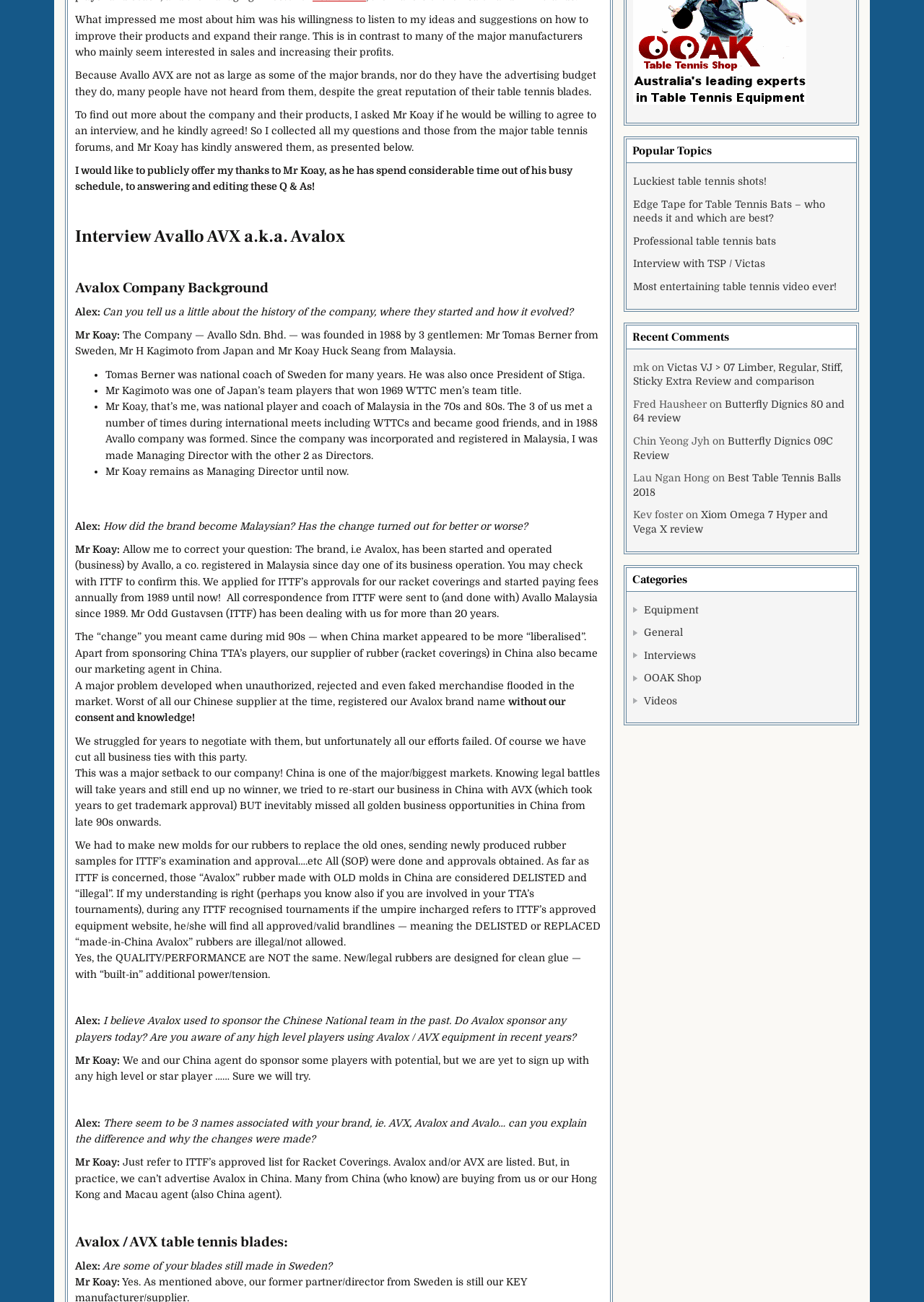Please determine the bounding box coordinates for the UI element described here. Use the format (top-left x, top-left y, bottom-right x, bottom-right y) with values bounded between 0 and 1: OOAK Shop

[0.697, 0.516, 0.759, 0.525]